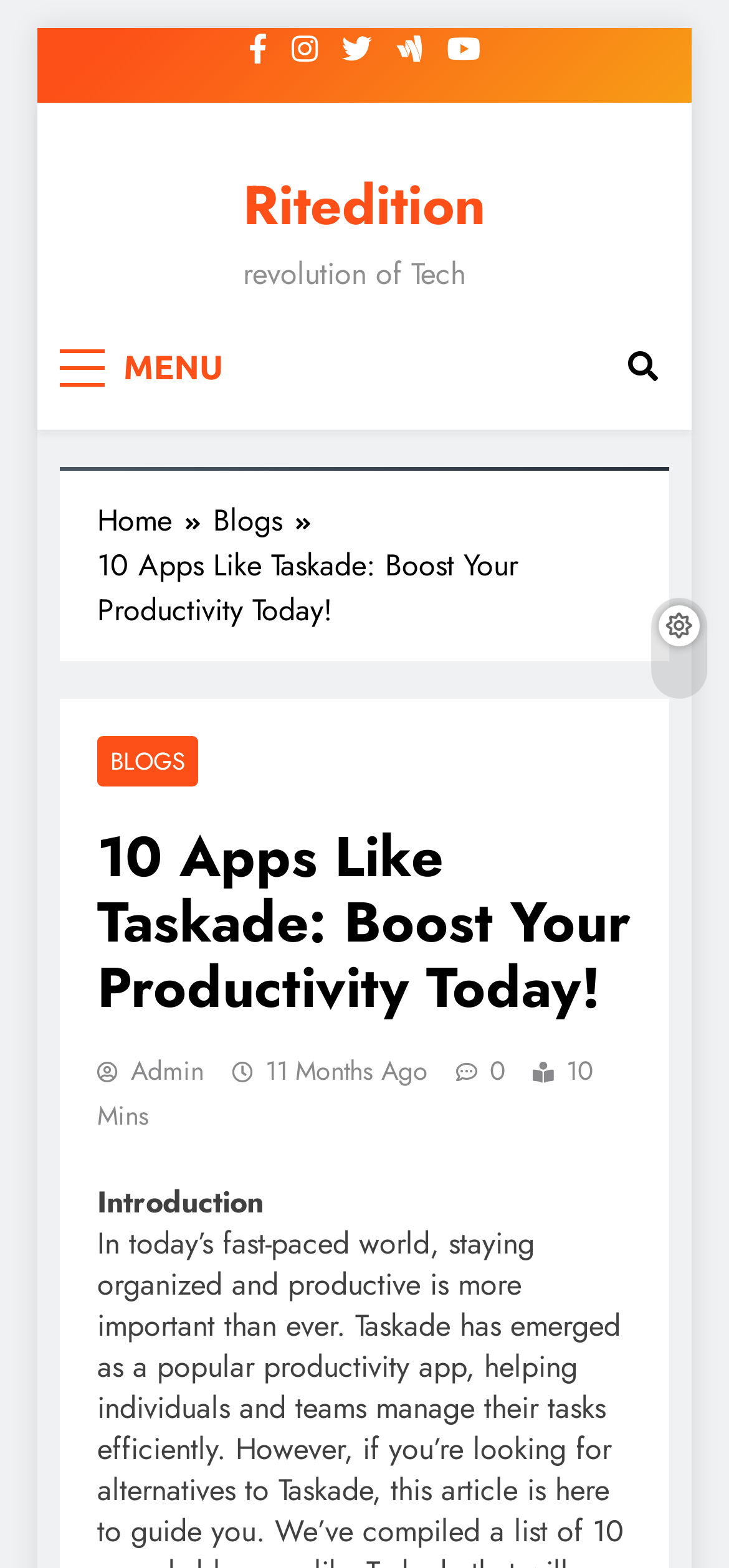What is the text of the first static text element?
Look at the image and answer the question with a single word or phrase.

revolution of Tech